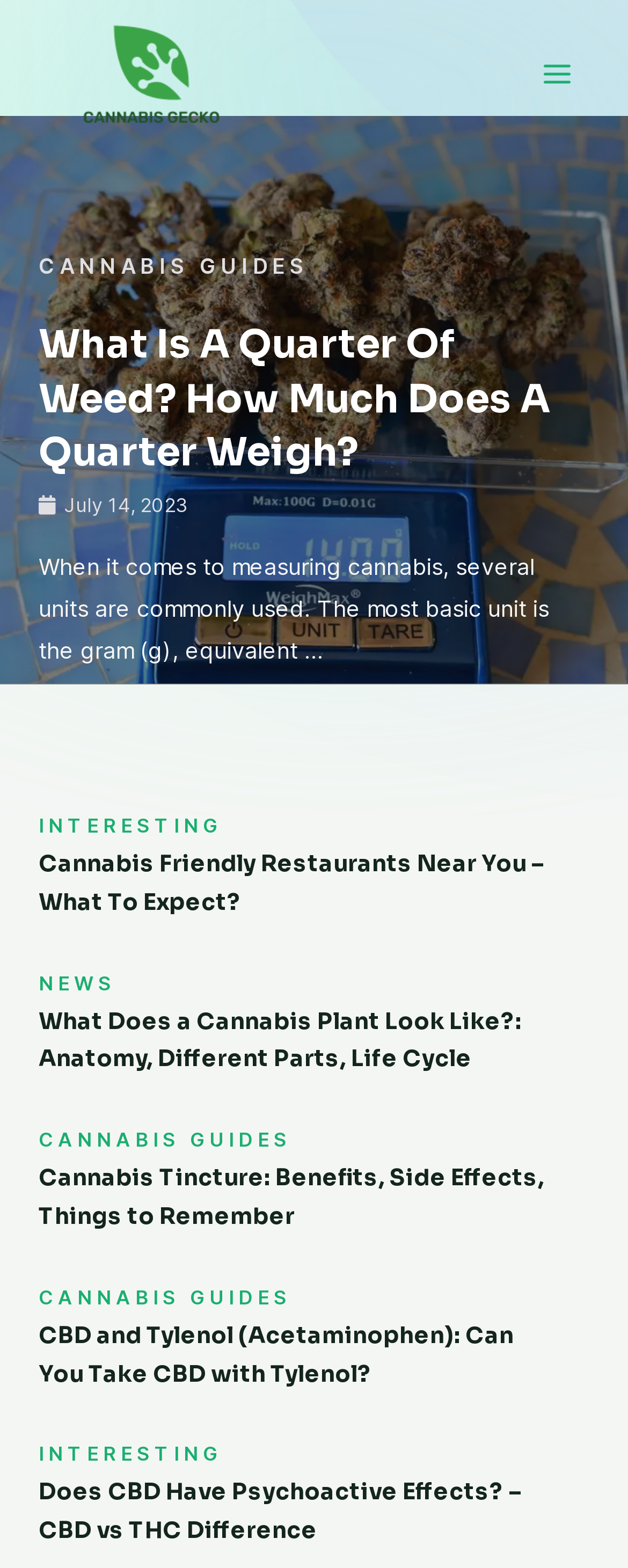What is the main topic of the article 'What Is A Quarter Of Weed? How Much Does A Quarter Weigh?'?
Look at the screenshot and respond with a single word or phrase.

Measuring cannabis